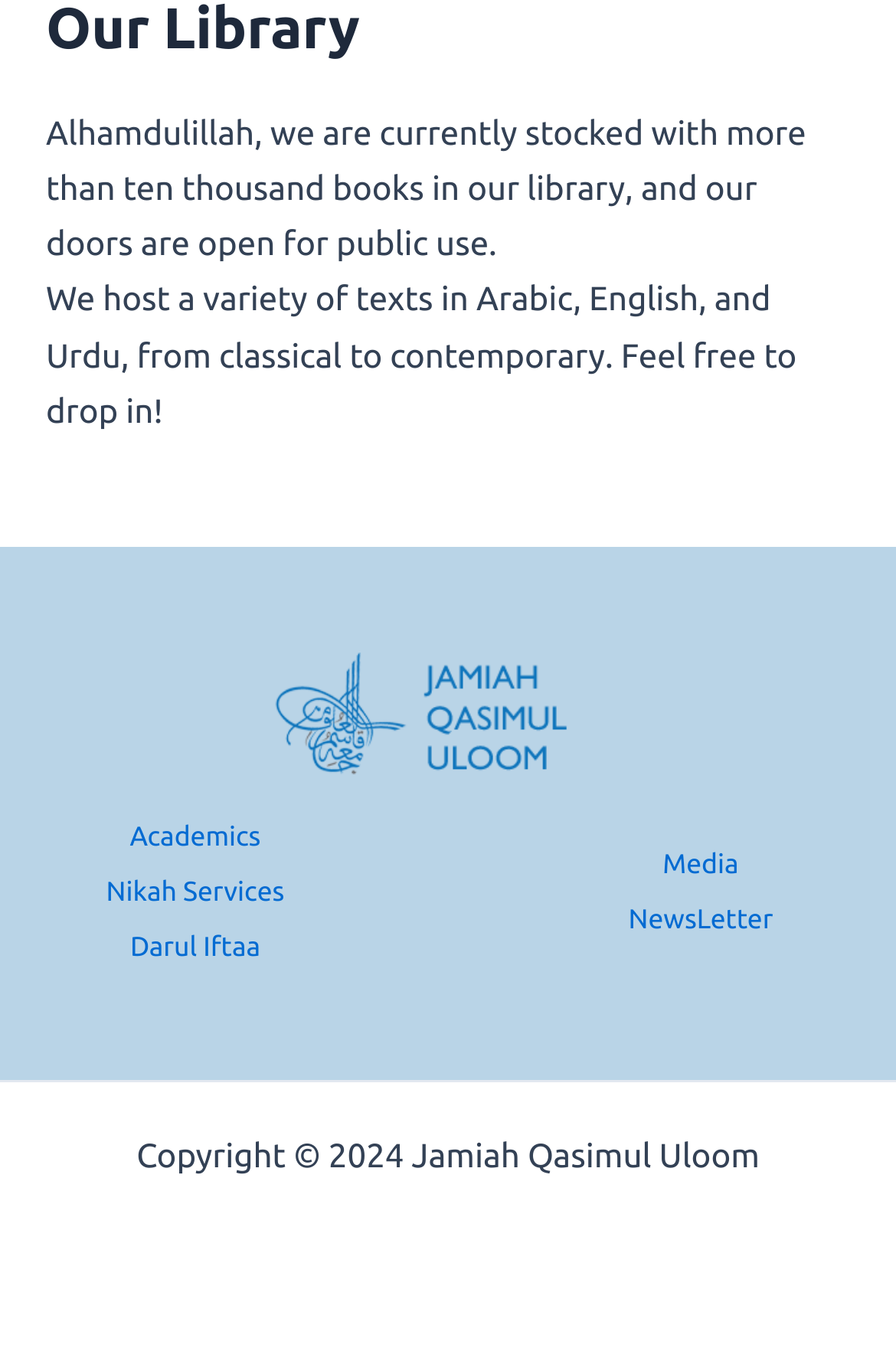Carefully observe the image and respond to the question with a detailed answer:
What is the purpose of Darul Iftaa?

The webpage provides a link to Darul Iftaa, but it does not specify its purpose. It can be inferred that it might be a service or department related to the institution, but the exact purpose is not mentioned.